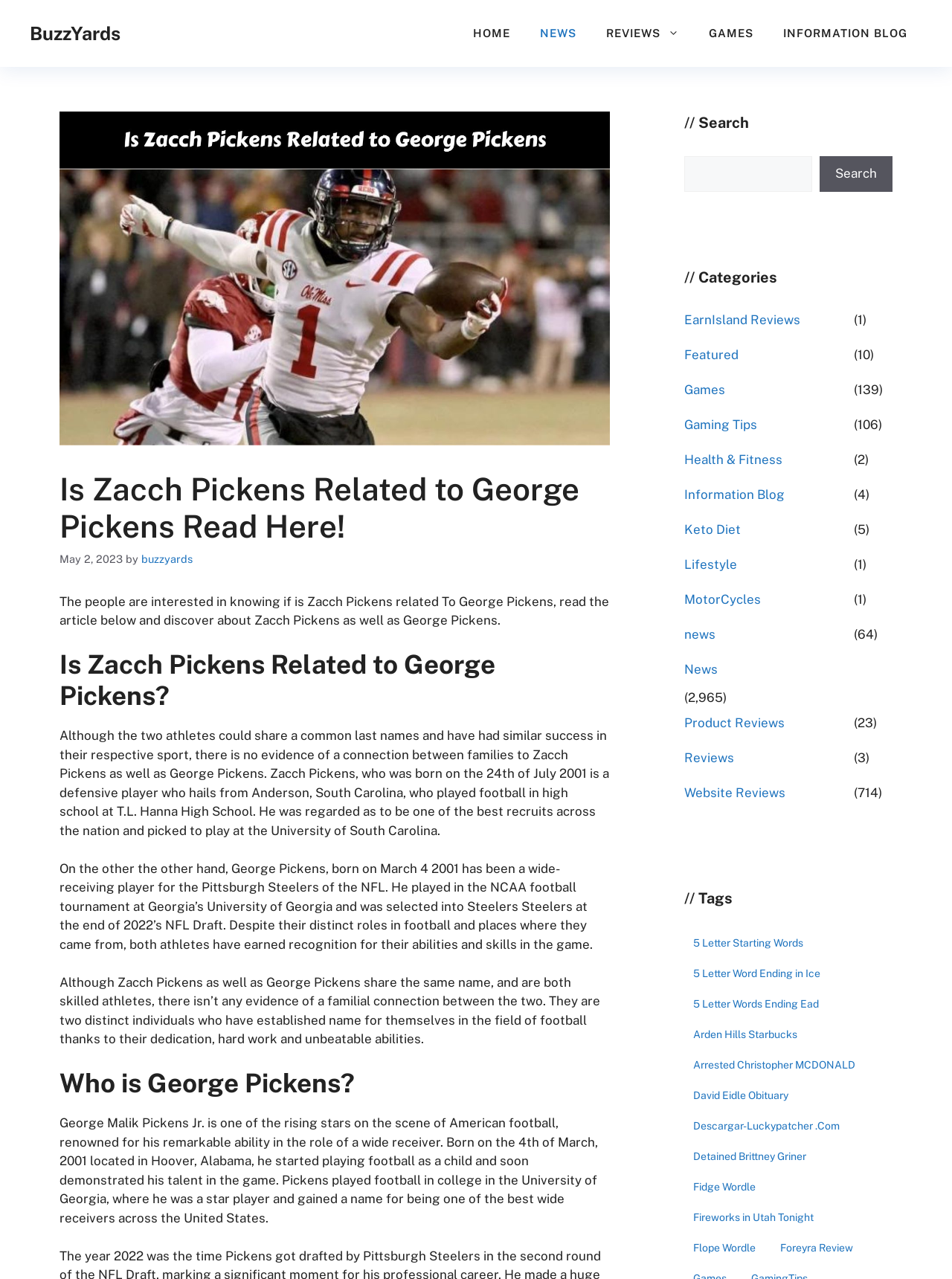Pinpoint the bounding box coordinates of the clickable area necessary to execute the following instruction: "Click on the 'HOME' link". The coordinates should be given as four float numbers between 0 and 1, namely [left, top, right, bottom].

[0.481, 0.009, 0.552, 0.044]